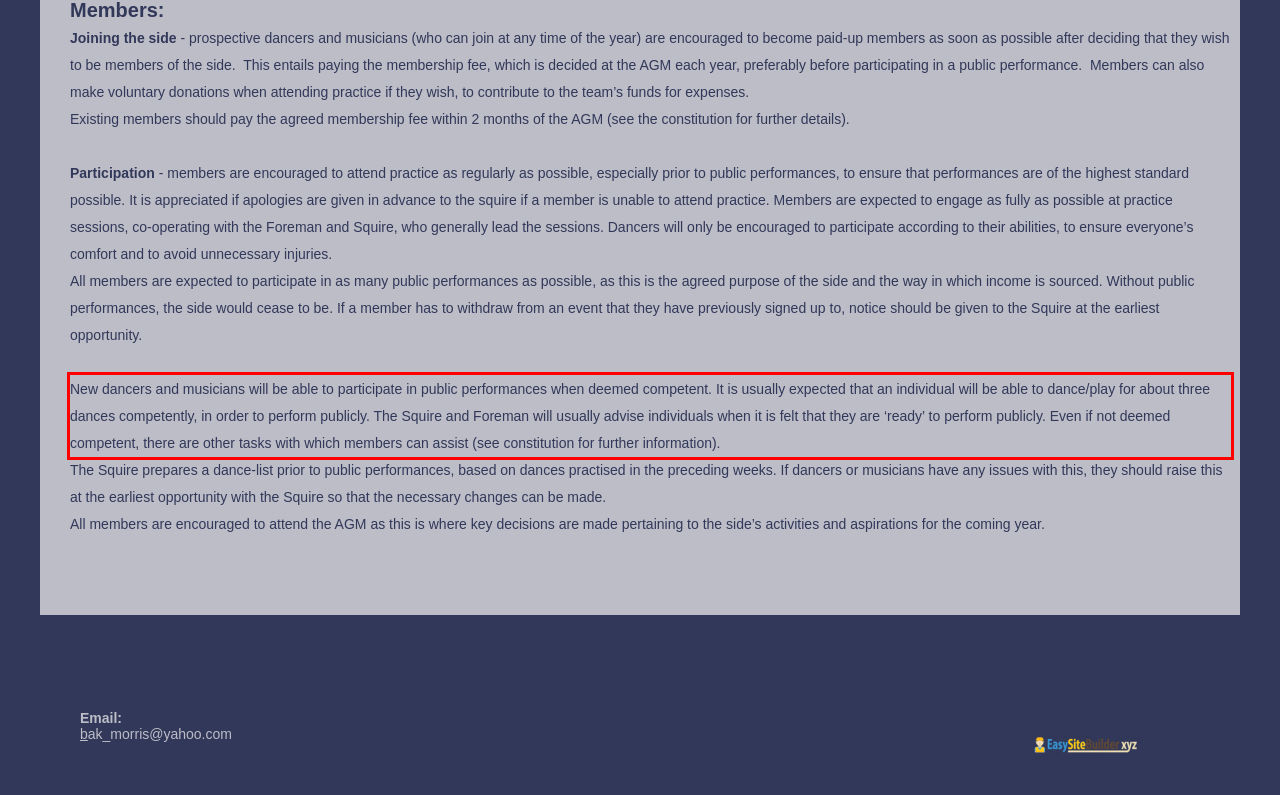From the provided screenshot, extract the text content that is enclosed within the red bounding box.

New dancers and musicians will be able to participate in public performances when deemed competent. It is usually expected that an individual will be able to dance/play for about three dances competently, in order to perform publicly. The Squire and Foreman will usually advise individuals when it is felt that they are ‘ready’ to perform publicly. Even if not deemed competent, there are other tasks with which members can assist (see constitution for further information).